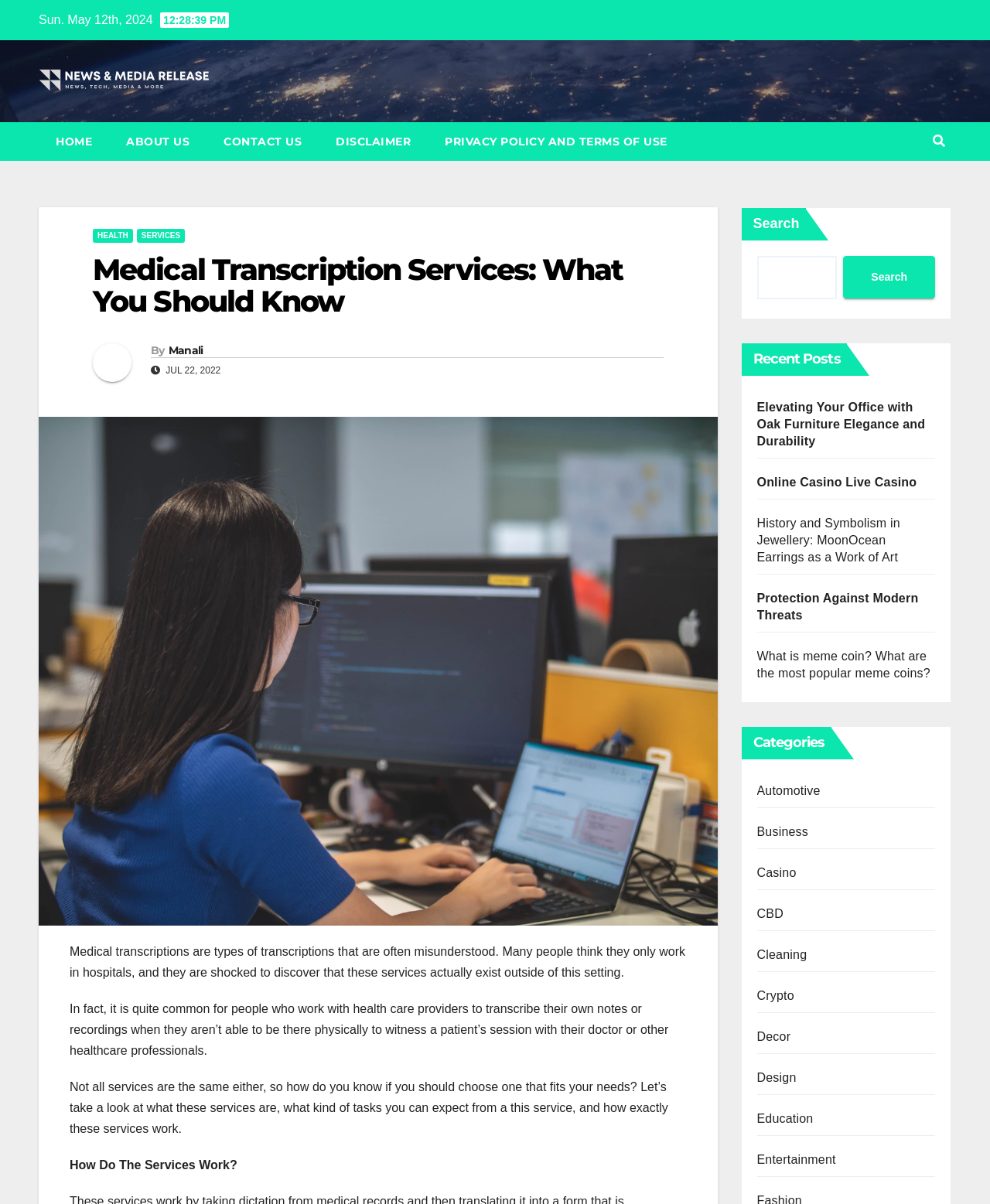Identify the bounding box coordinates of the clickable region to carry out the given instruction: "Explore the 'SERVICES' category".

[0.138, 0.19, 0.187, 0.201]